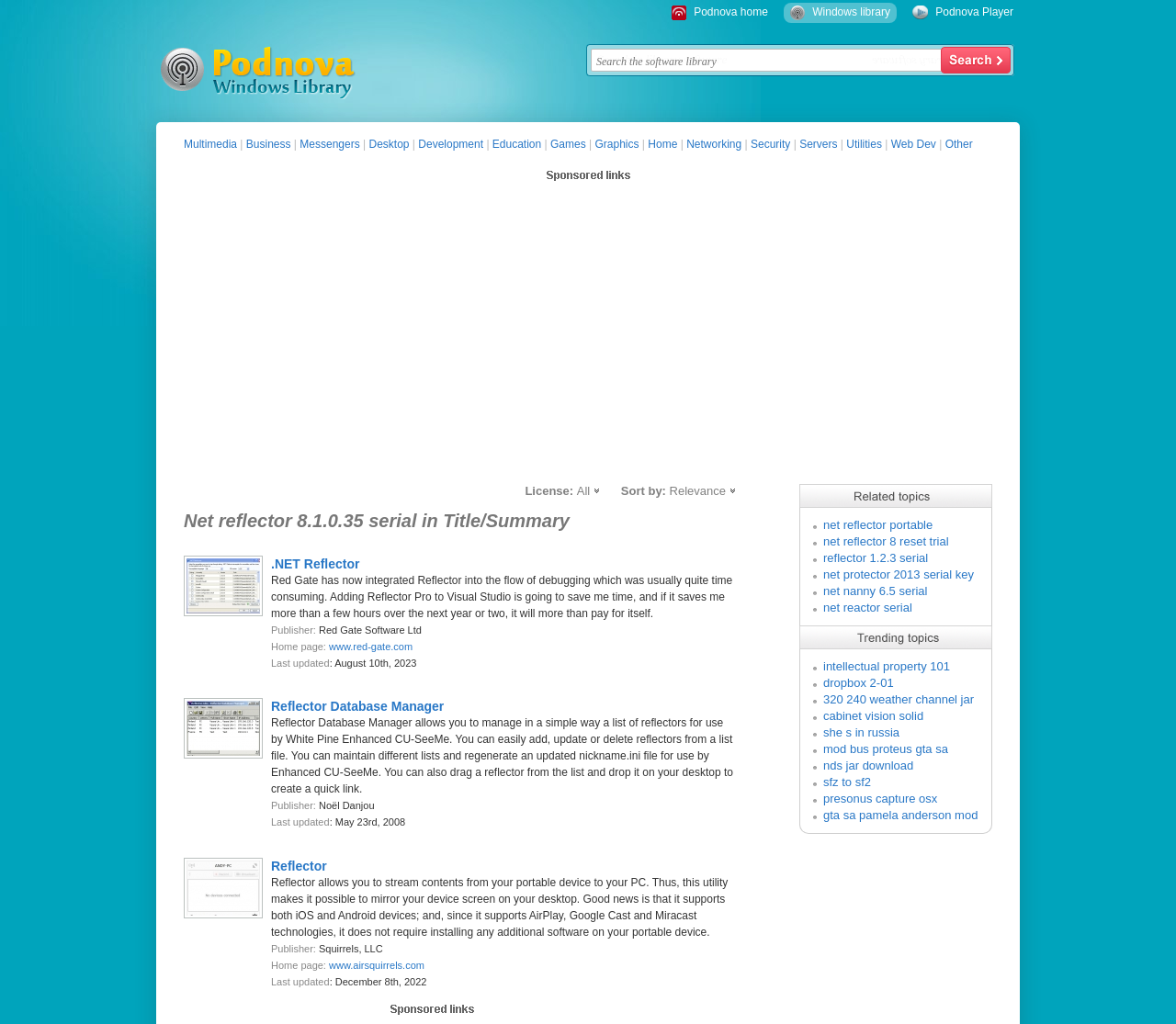Specify the bounding box coordinates of the area to click in order to execute this command: 'Check related topic net reflector portable'. The coordinates should consist of four float numbers ranging from 0 to 1, and should be formatted as [left, top, right, bottom].

[0.7, 0.506, 0.793, 0.519]